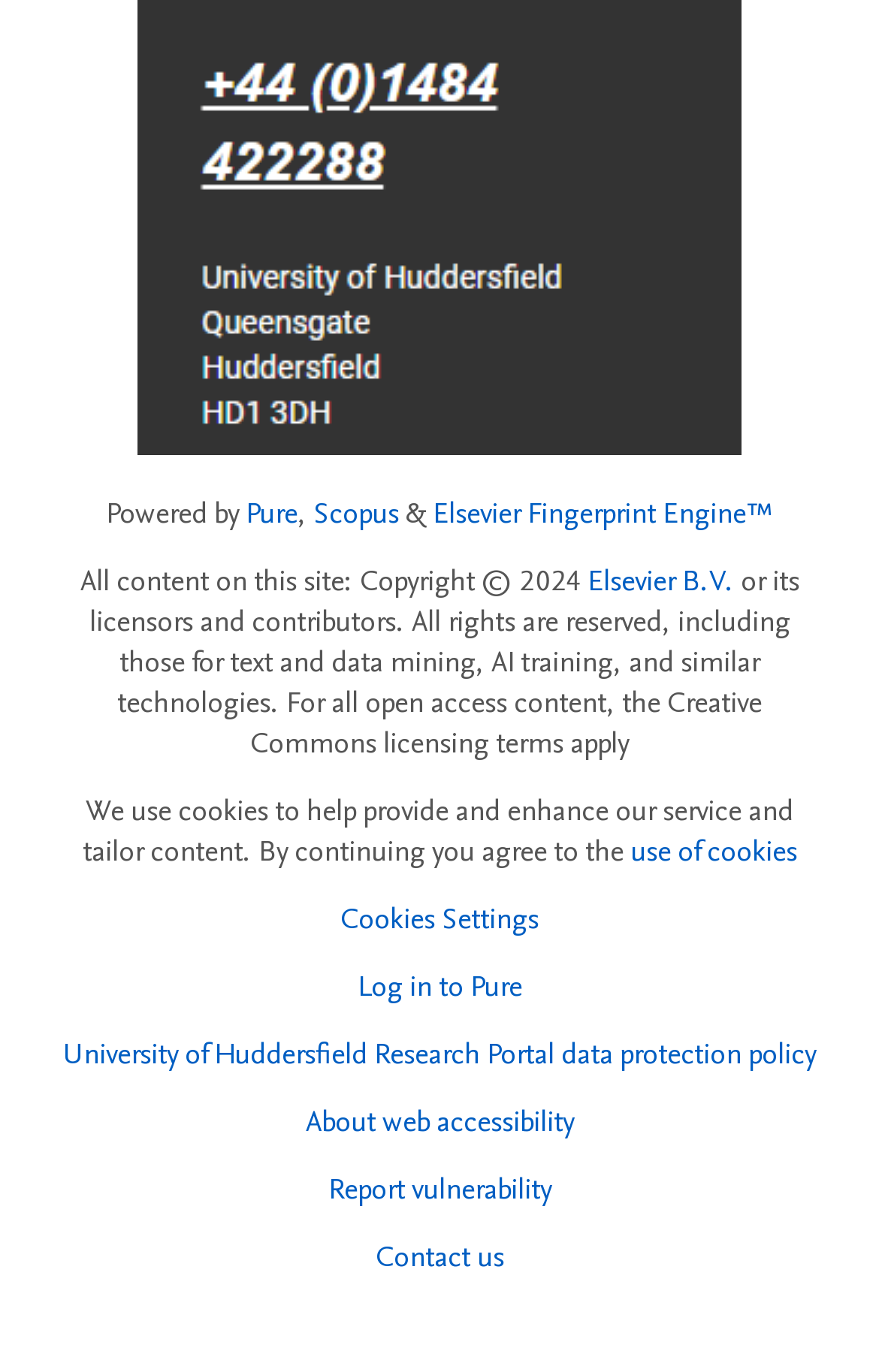Please identify the bounding box coordinates of the clickable area that will fulfill the following instruction: "Click the link to GST user guide". The coordinates should be in the format of four float numbers between 0 and 1, i.e., [left, top, right, bottom].

None